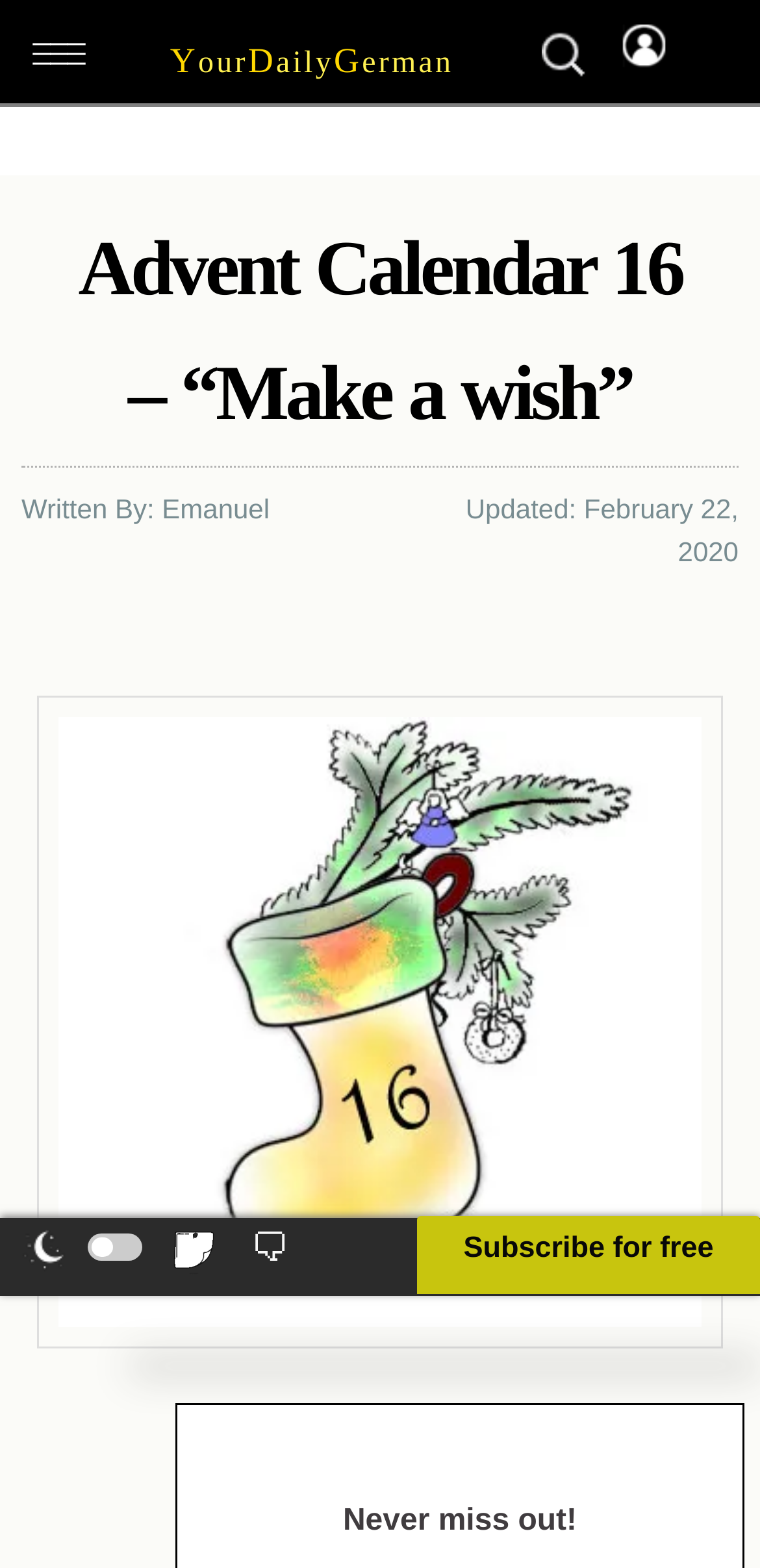Find the bounding box coordinates of the element to click in order to complete this instruction: "Check 'AI Tools'". The bounding box coordinates must be four float numbers between 0 and 1, denoted as [left, top, right, bottom].

[0.046, 0.551, 0.185, 0.569]